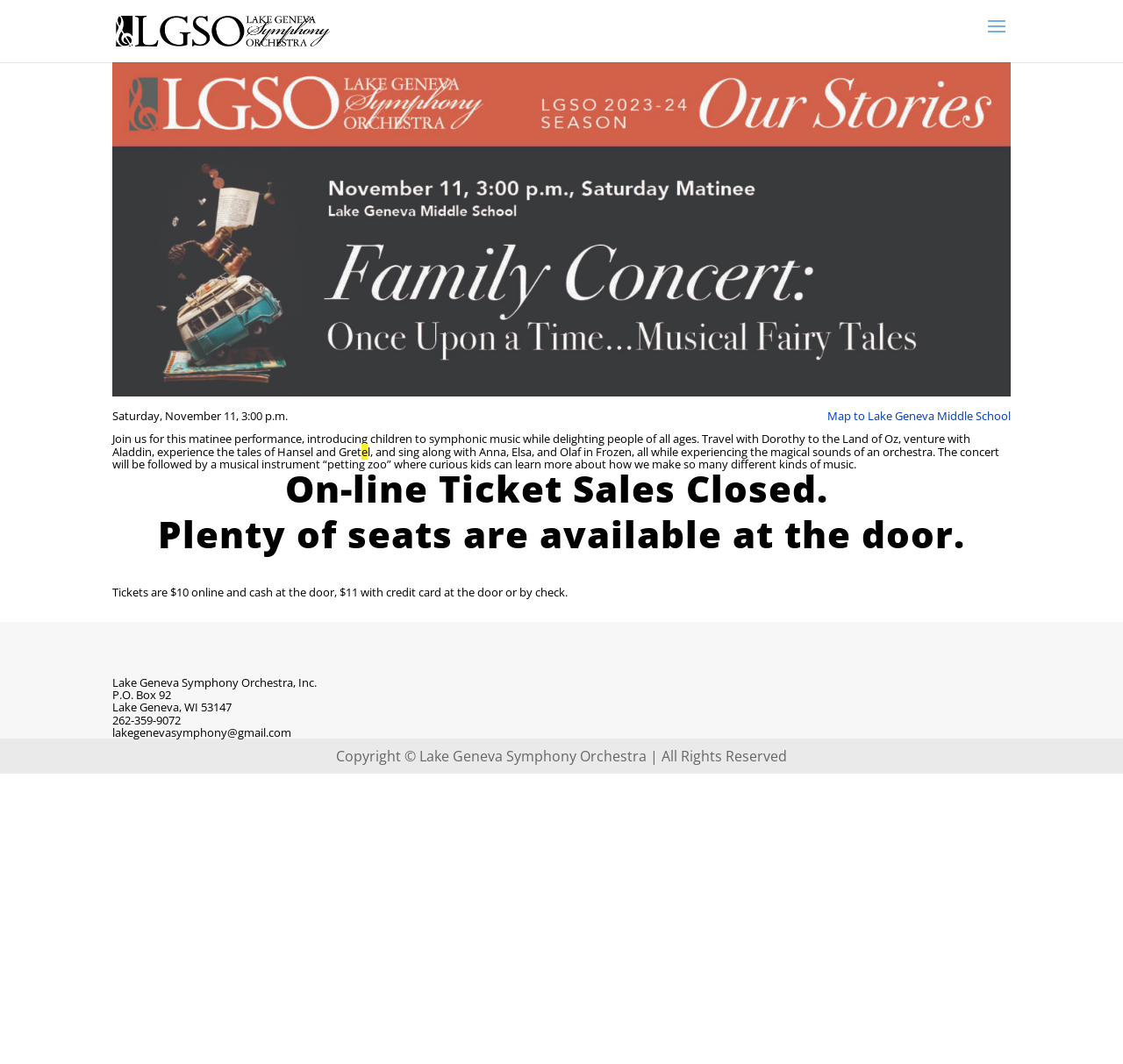Use a single word or phrase to answer this question: 
What is the price of tickets at the door?

$10 cash, $11 credit